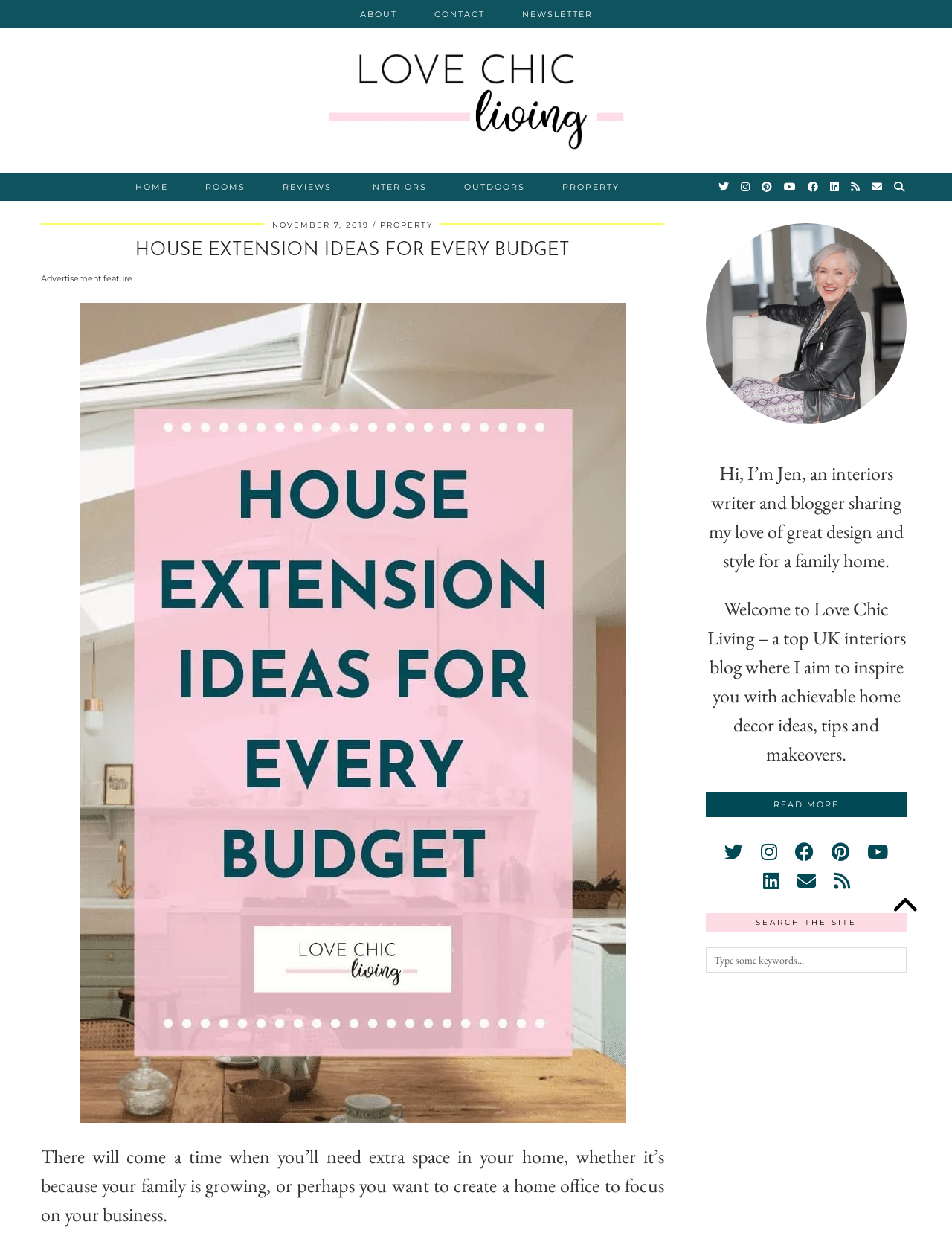Answer briefly with one word or phrase:
How many social media links are there?

9